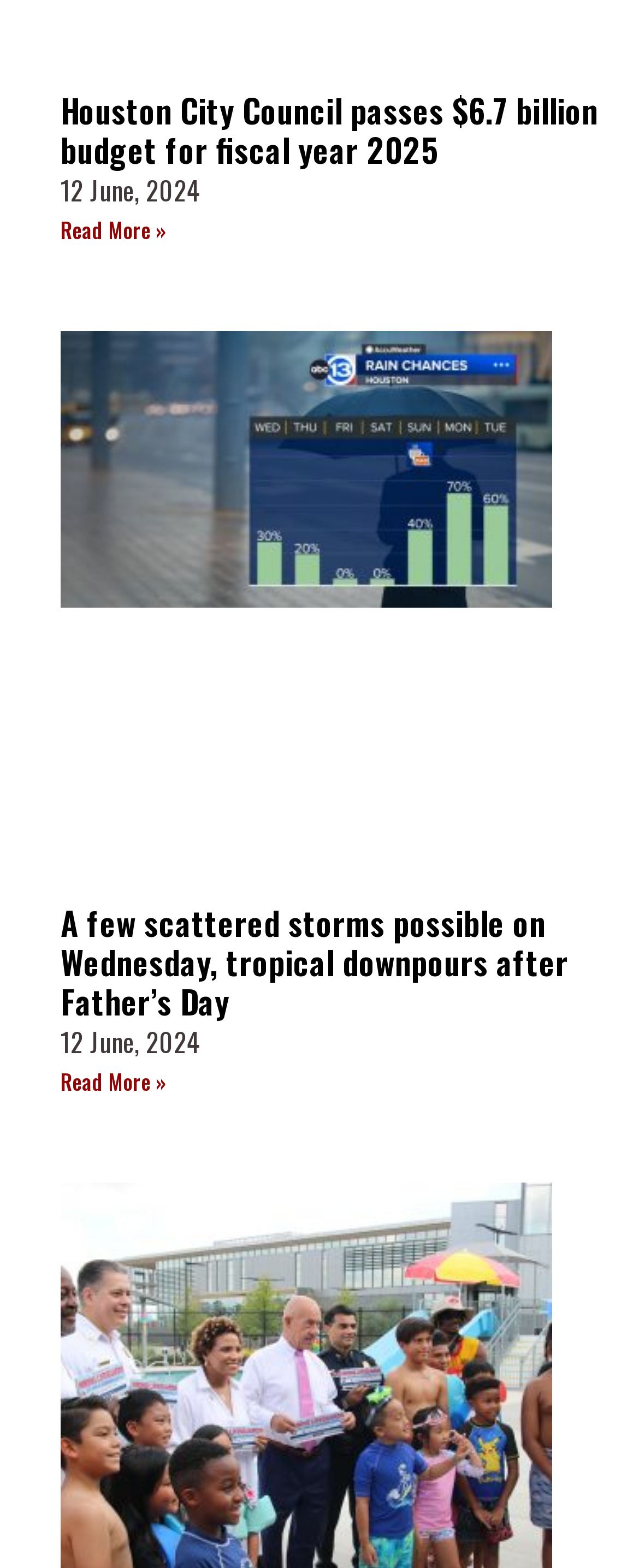Answer the question below using just one word or a short phrase: 
What is the budget amount passed by Houston City Council?

$6.7 billion